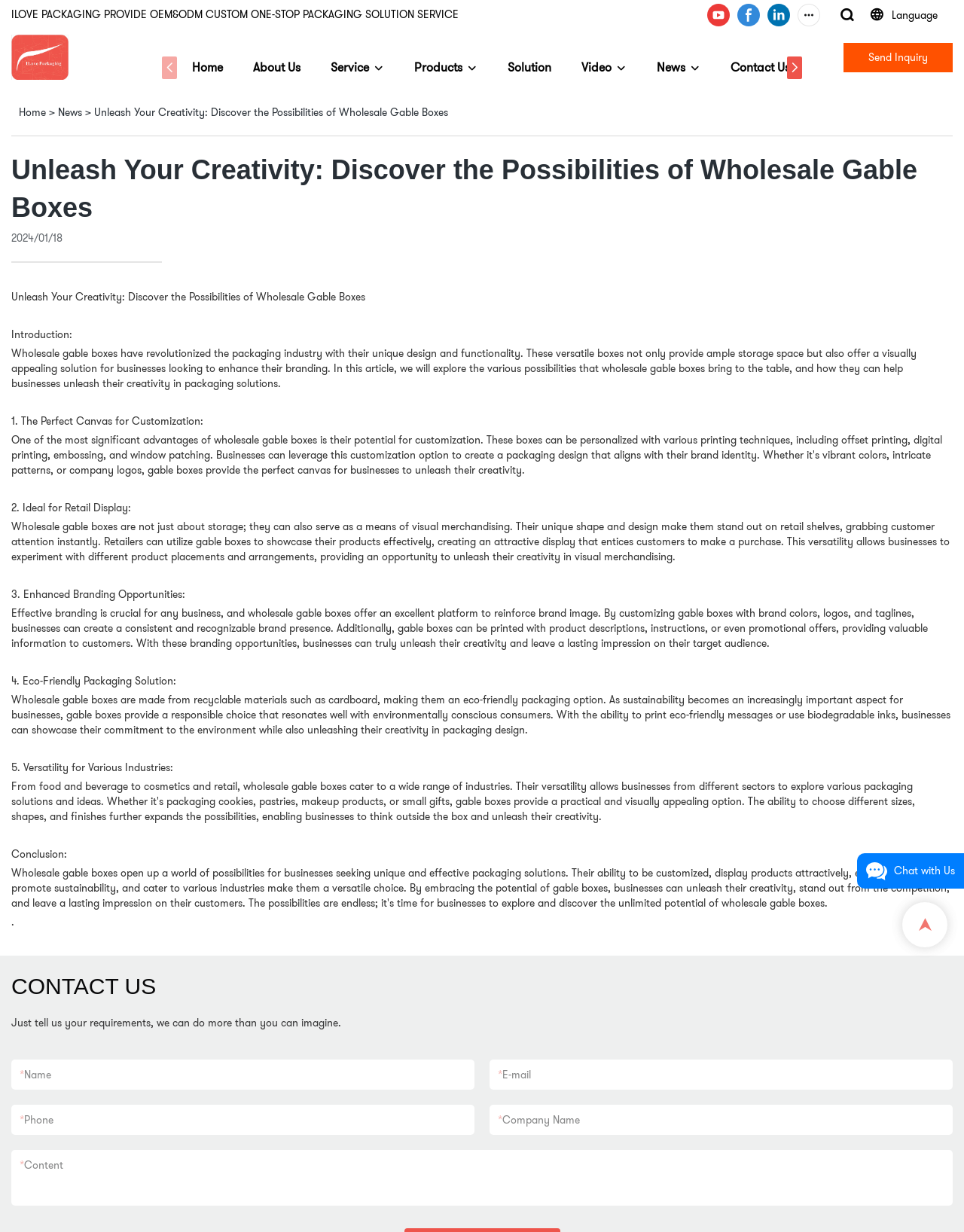Please identify the bounding box coordinates of the element that needs to be clicked to perform the following instruction: "Click the Home link".

[0.199, 0.022, 0.231, 0.088]